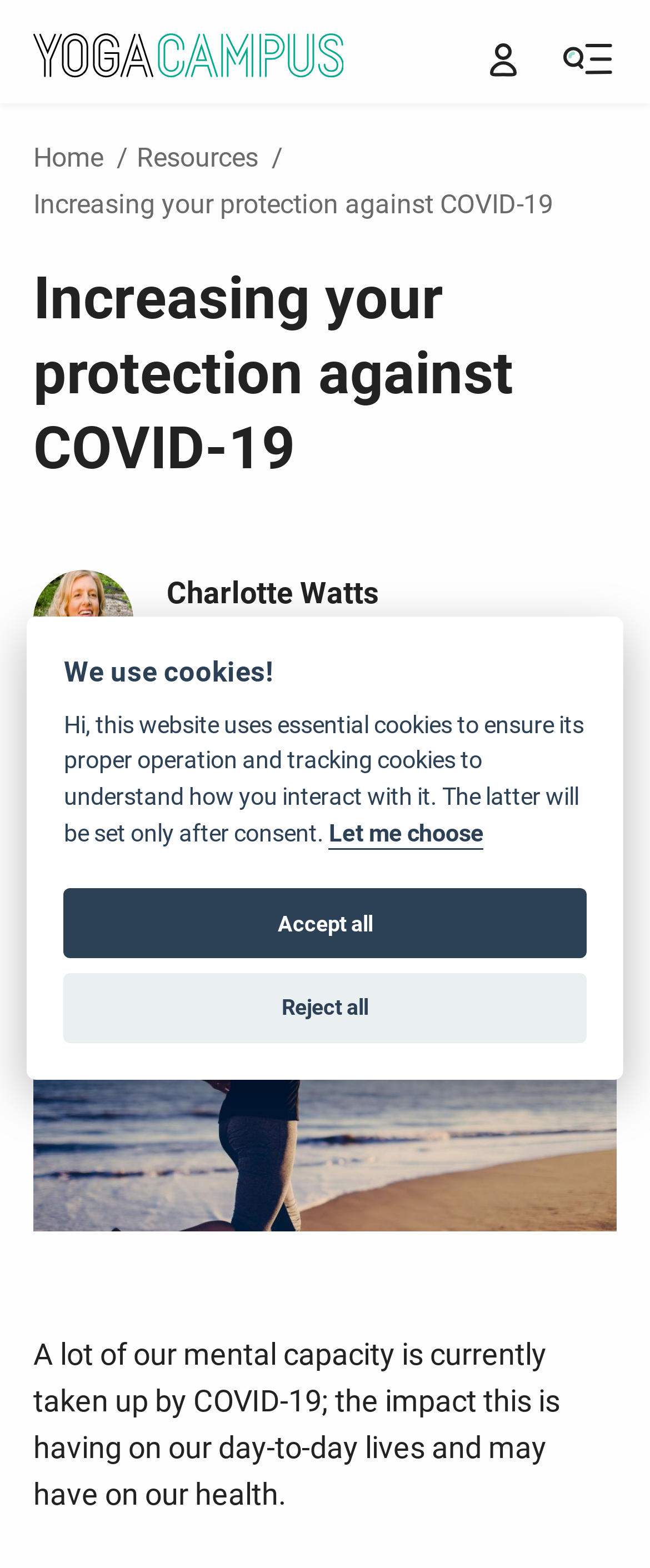Please reply with a single word or brief phrase to the question: 
What is the logo of the website?

Yogacampus Logo